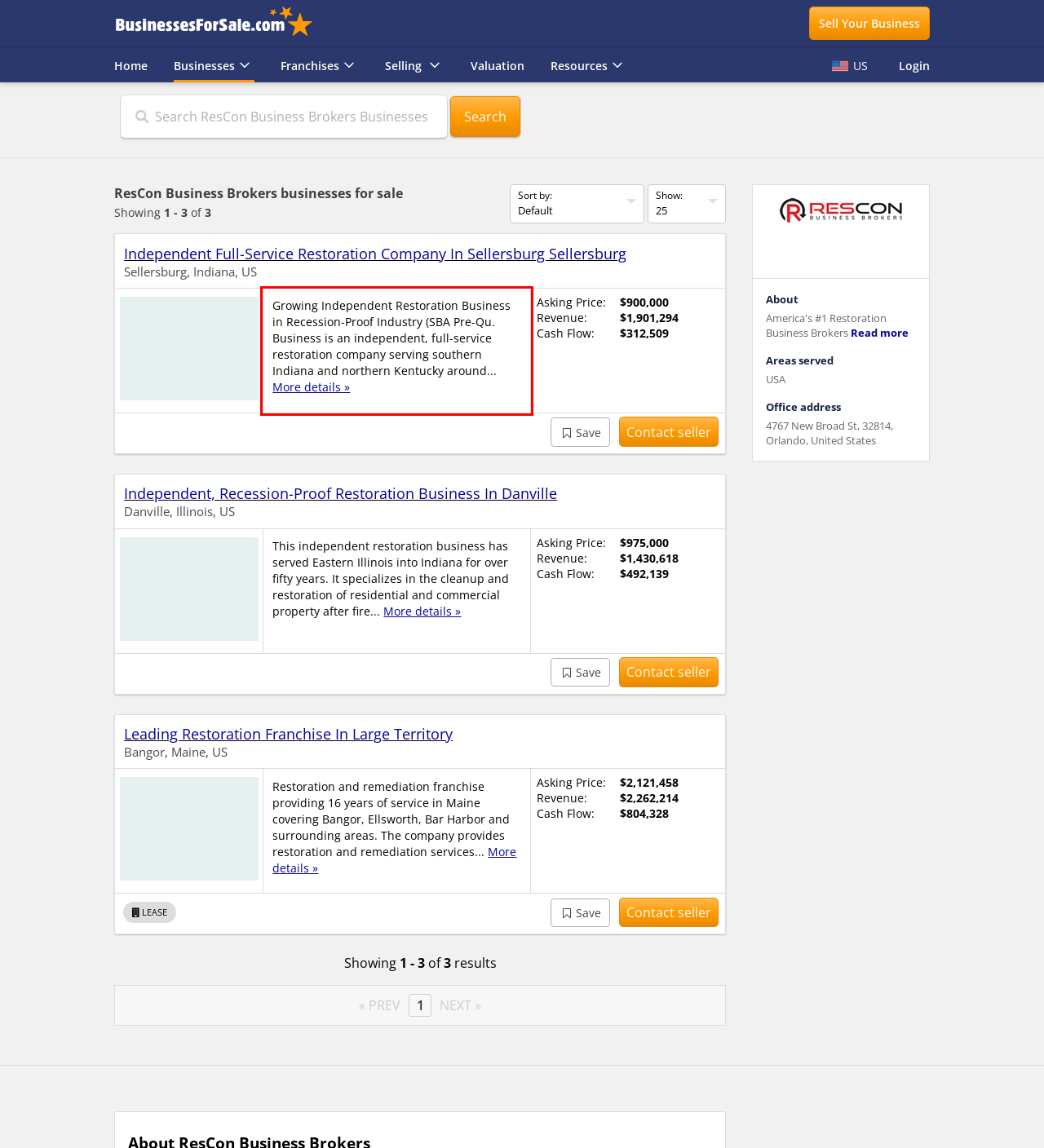Perform OCR on the text inside the red-bordered box in the provided screenshot and output the content.

Growing Independent Restoration Business in Recession-Proof Industry (SBA Pre-Qu. Business is an independent, full-service restoration company serving southern Indiana and northern Kentucky around... More details »